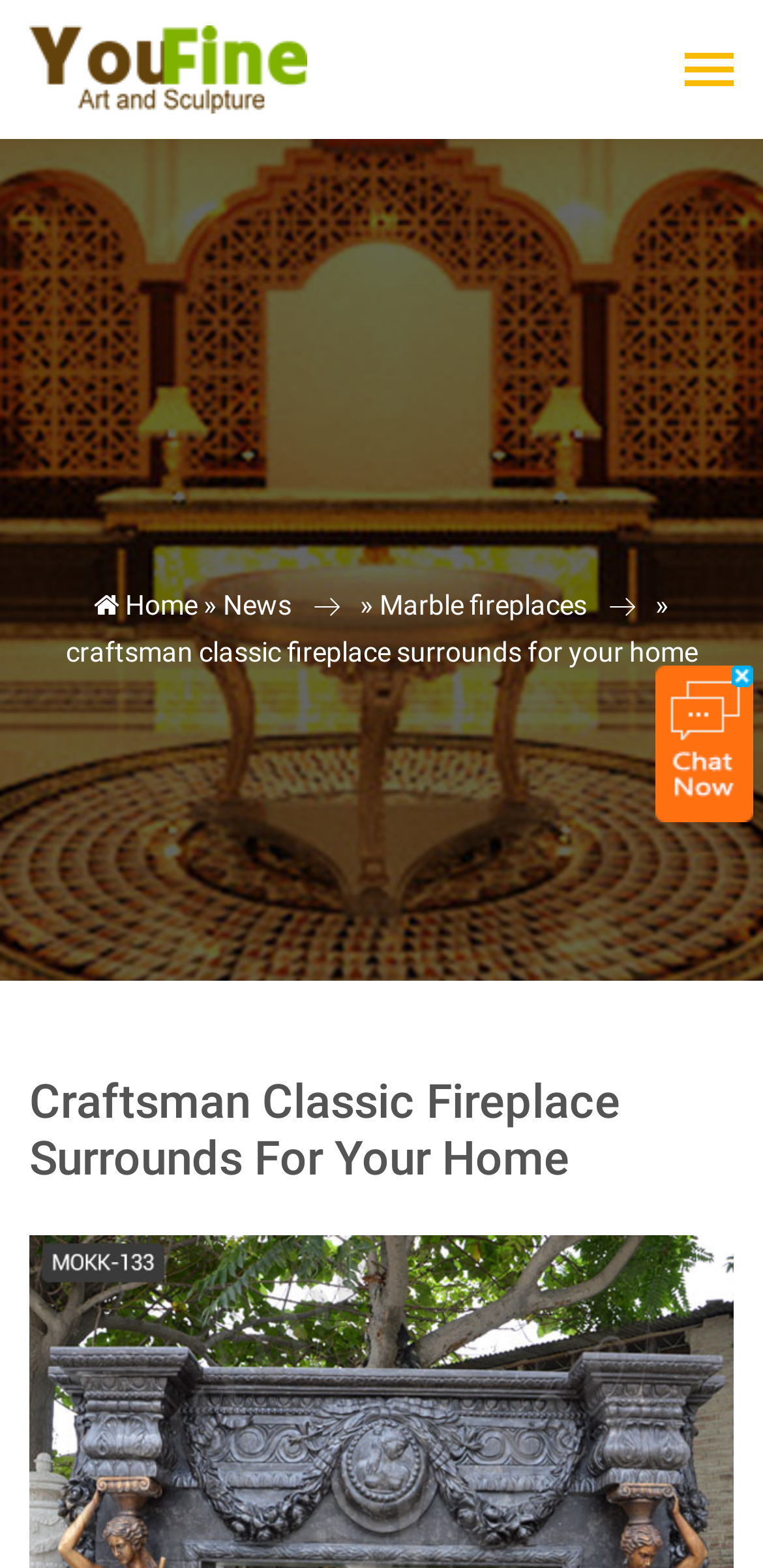Reply to the question with a single word or phrase:
How many textboxes are there in the form?

4